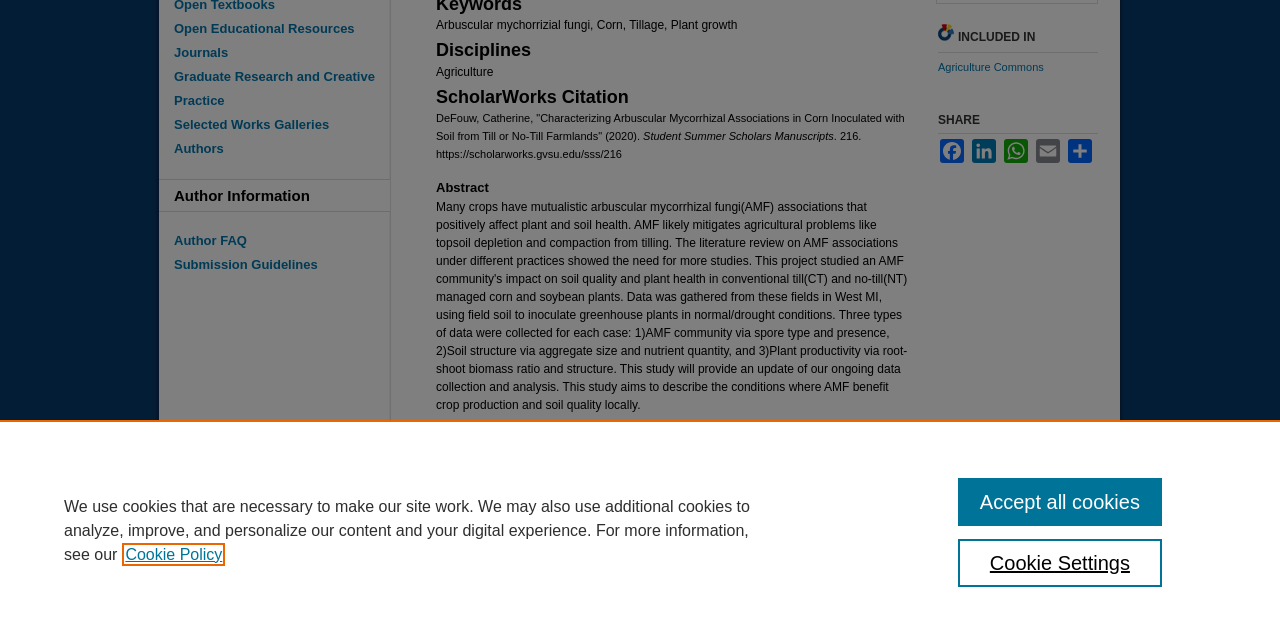Find the bounding box of the UI element described as follows: "Elsevier - Digital Commons".

[0.124, 0.688, 0.312, 0.805]